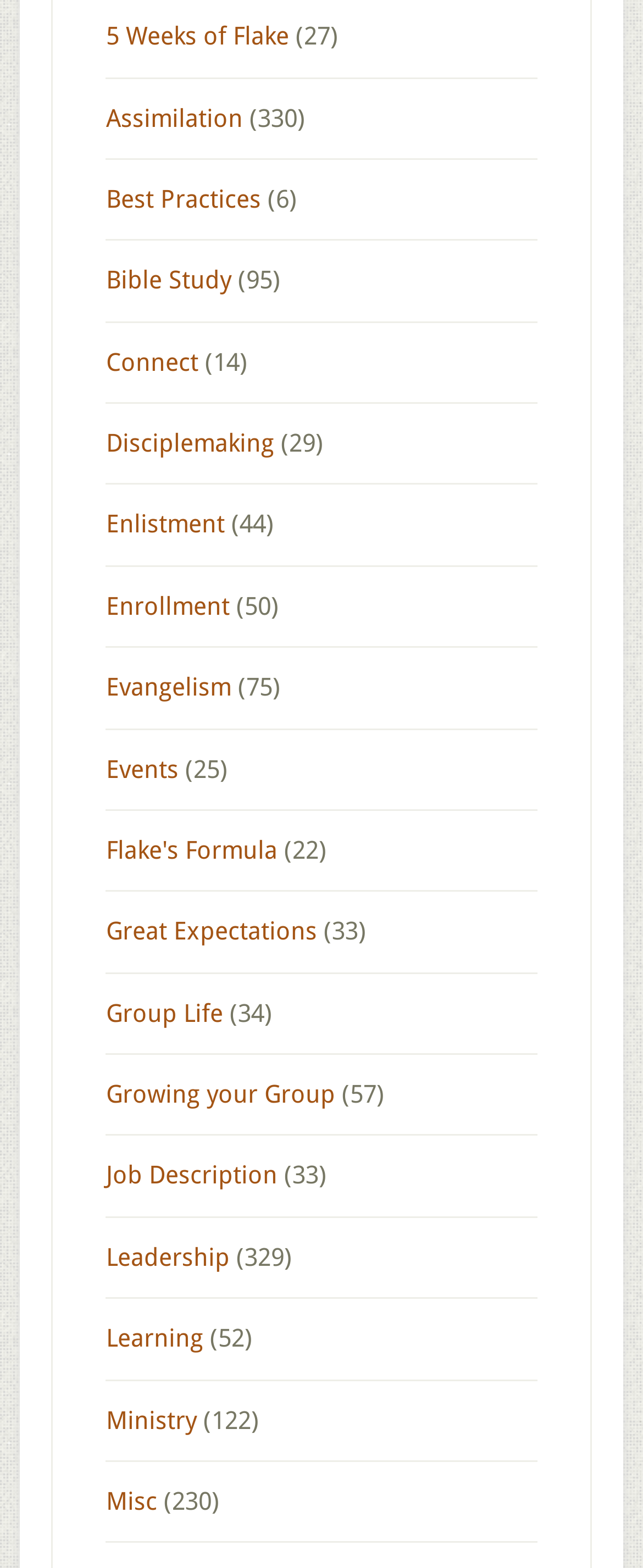Given the webpage screenshot, identify the bounding box of the UI element that matches this description: "Ministry".

[0.165, 0.896, 0.306, 0.915]